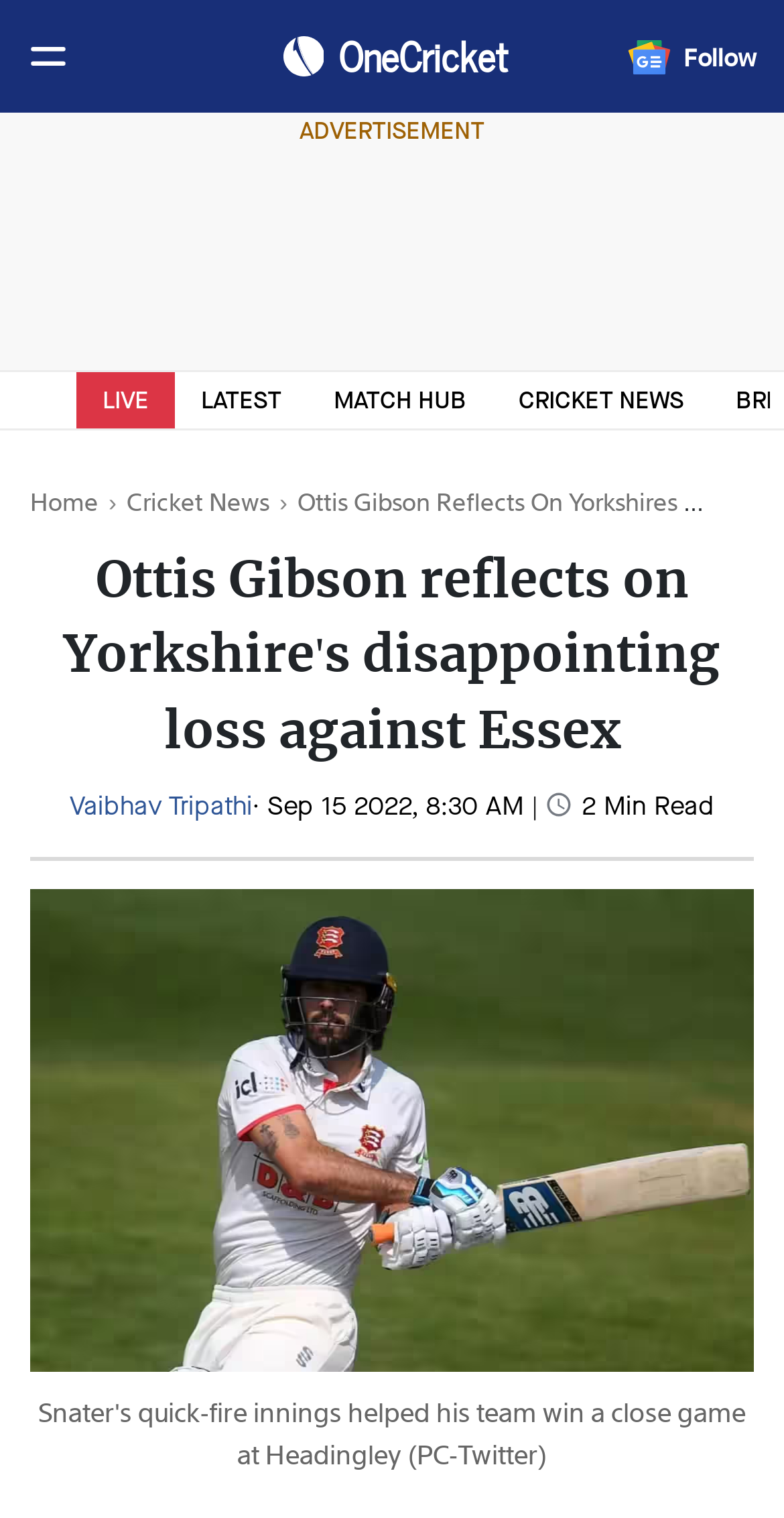Find and specify the bounding box coordinates that correspond to the clickable region for the instruction: "Go to the Home page".

[0.038, 0.321, 0.126, 0.345]